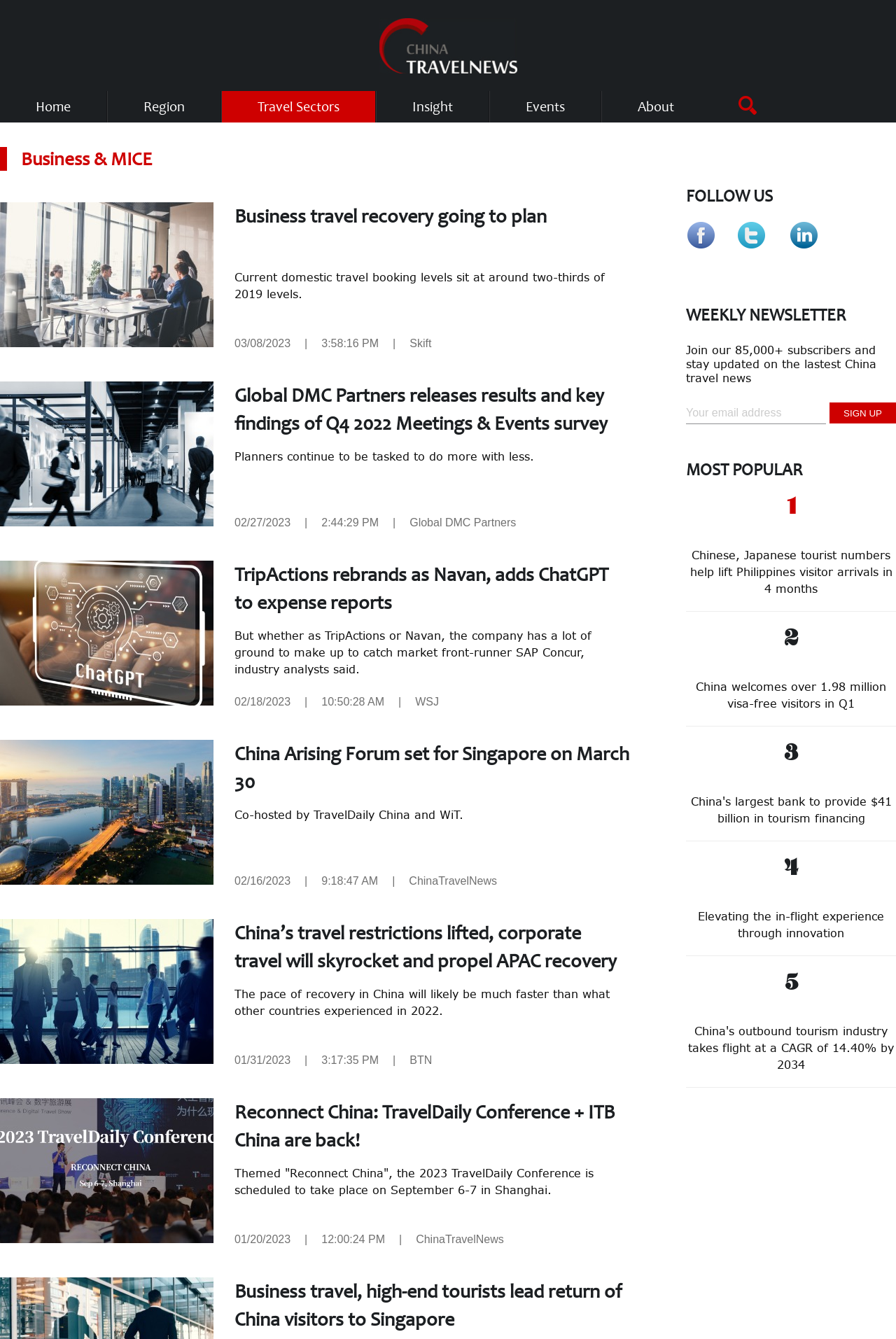Provide the bounding box coordinates of the HTML element this sentence describes: "alt="China Travel News"".

[0.423, 0.014, 0.577, 0.058]